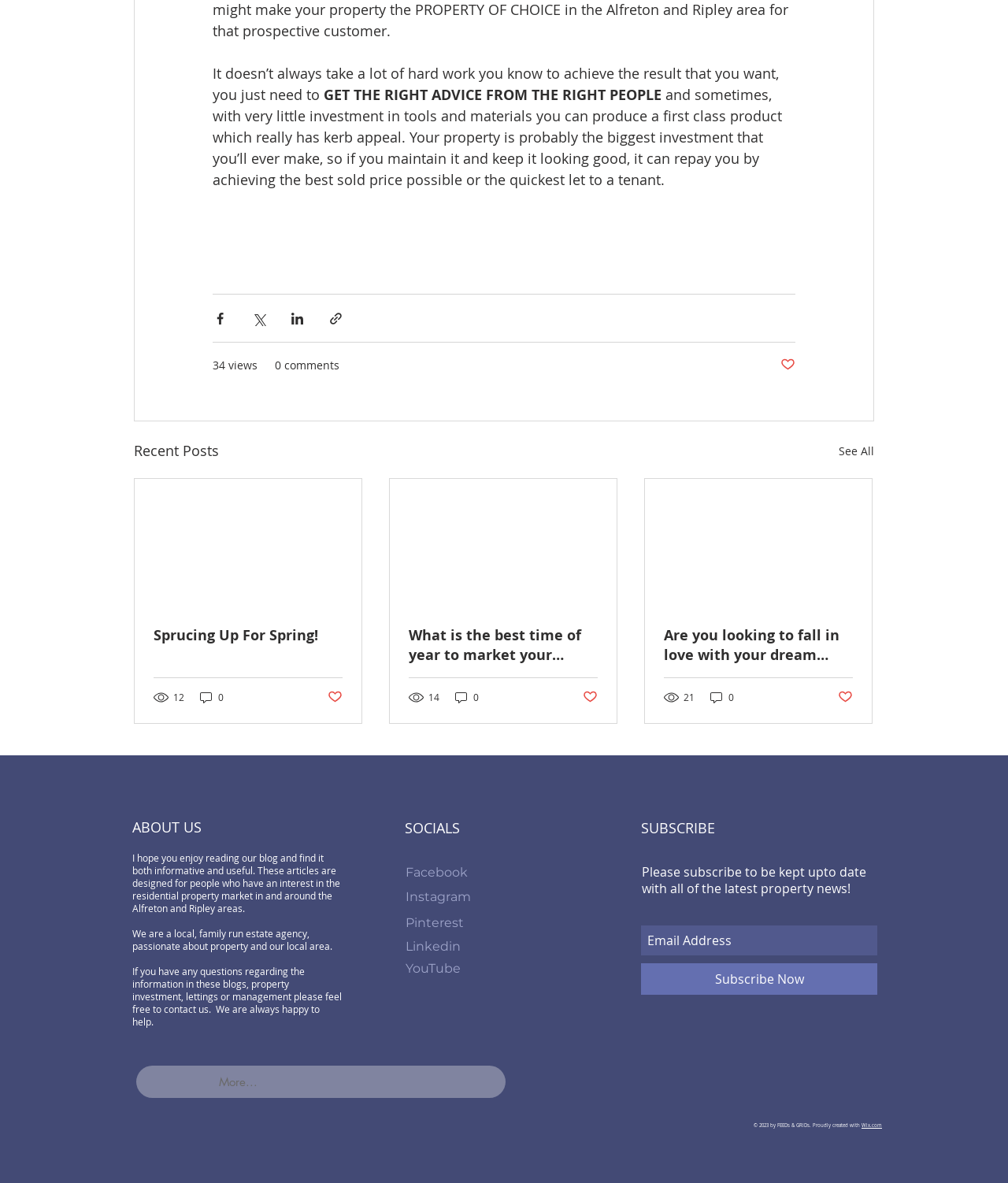What is the topic of the first article?
Please provide an in-depth and detailed response to the question.

I looked at the article section and found the first article's title, which is 'Sprucing Up For Spring!'.